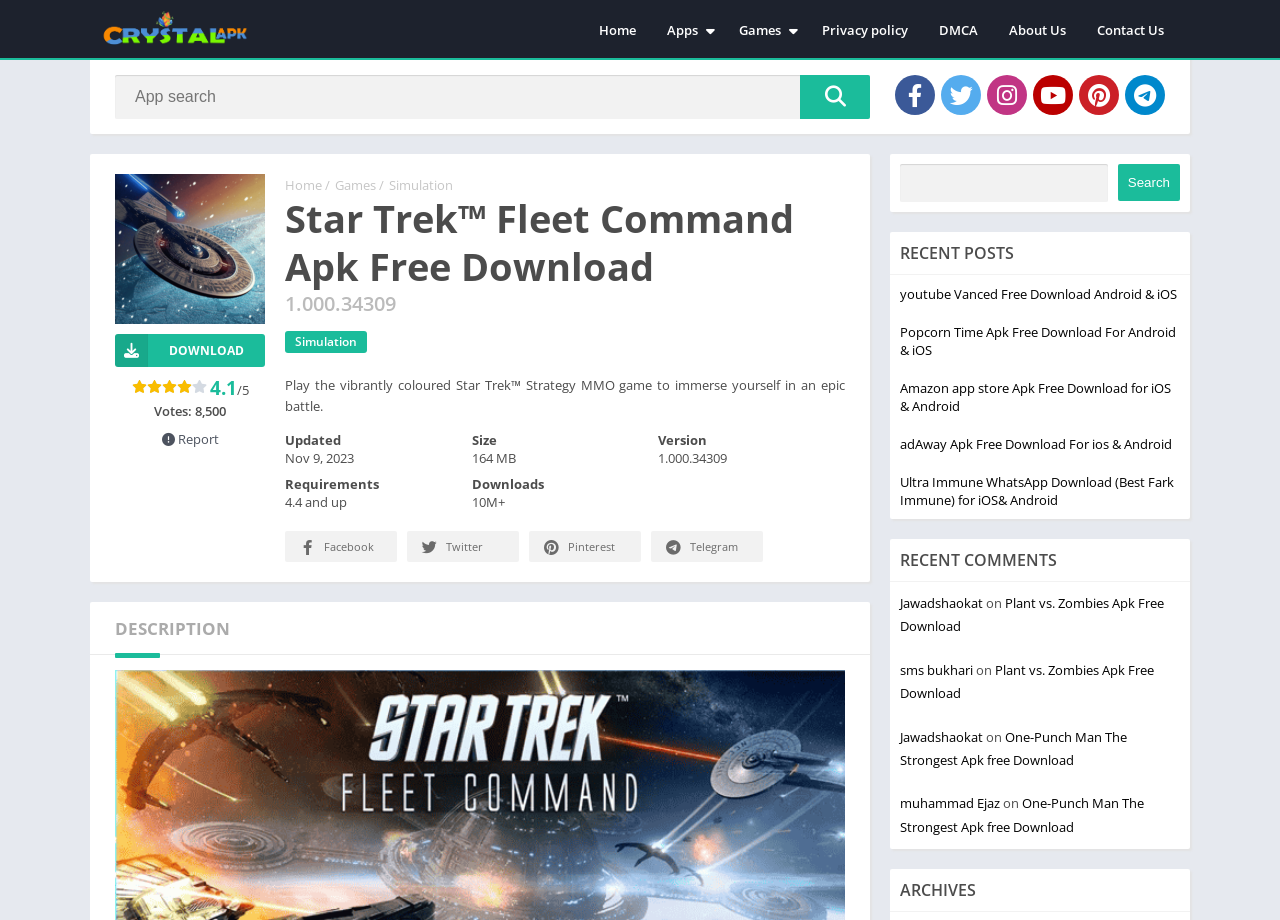Please provide the main heading of the webpage content.

Star Trek™ Fleet Command Apk Free Download